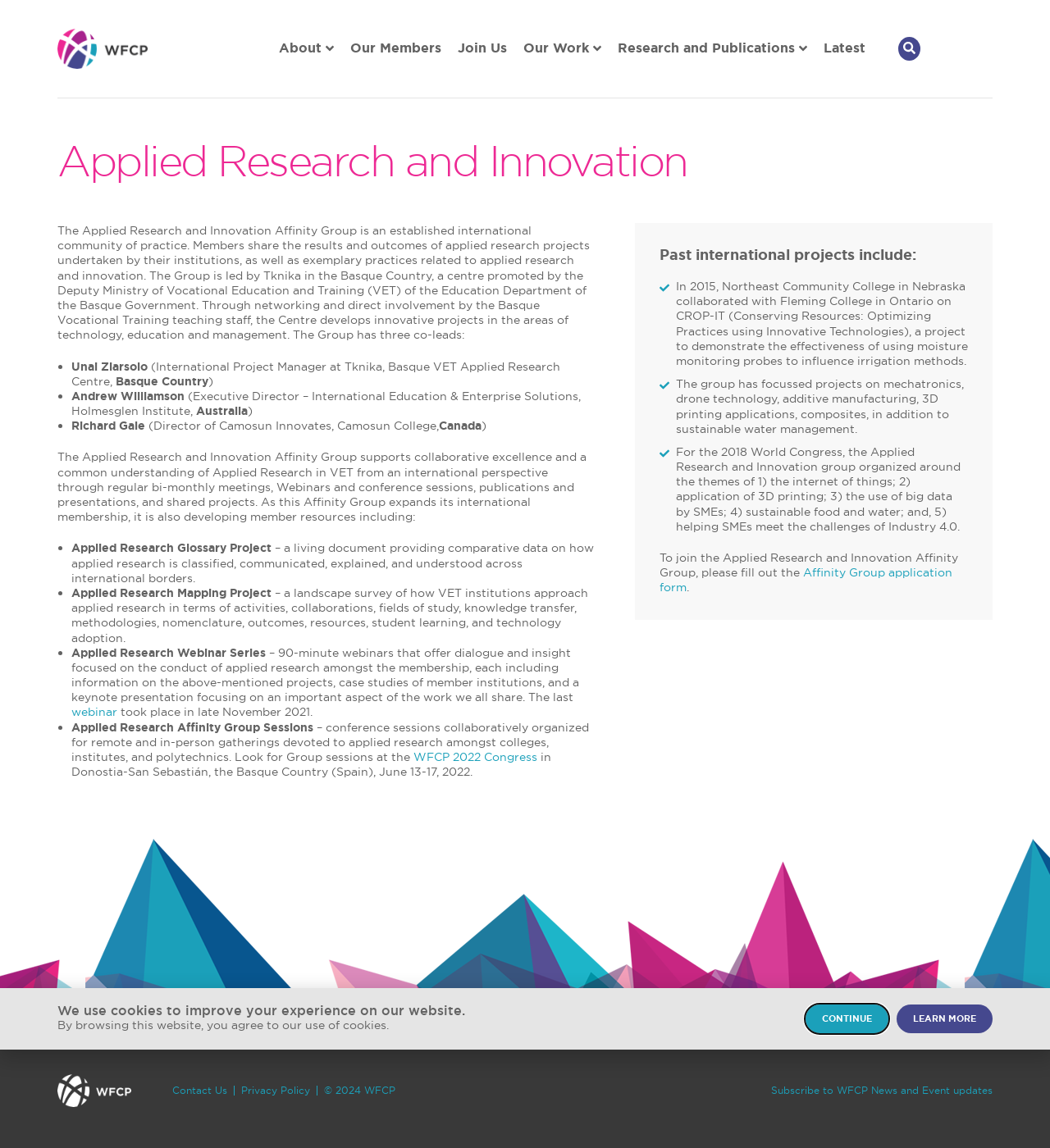Where is the WFCP 2022 Congress taking place?
Based on the screenshot, provide a one-word or short-phrase response.

Donostia-San Sebastián, the Basque Country (Spain)